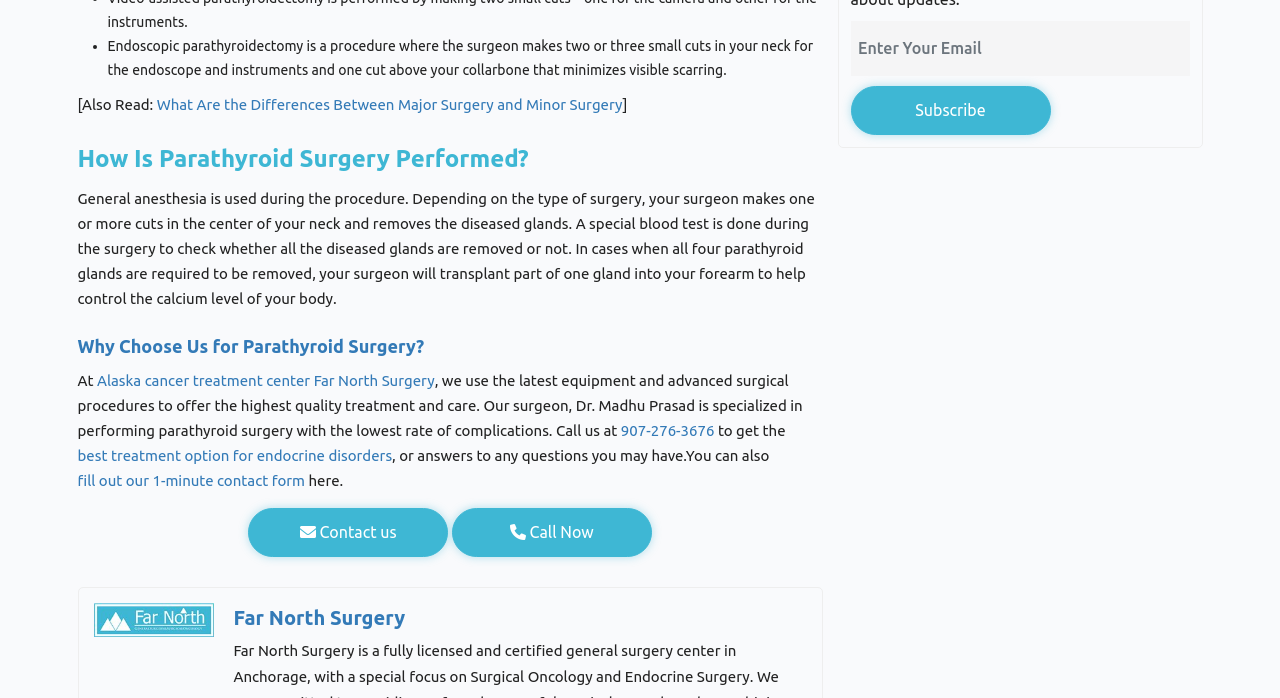What is the name of the surgeon mentioned in the webpage?
Ensure your answer is thorough and detailed.

The webpage mentions that the surgeon, Dr. Madhu Prasad, is specialized in performing parathyroid surgery with the lowest rate of complications.